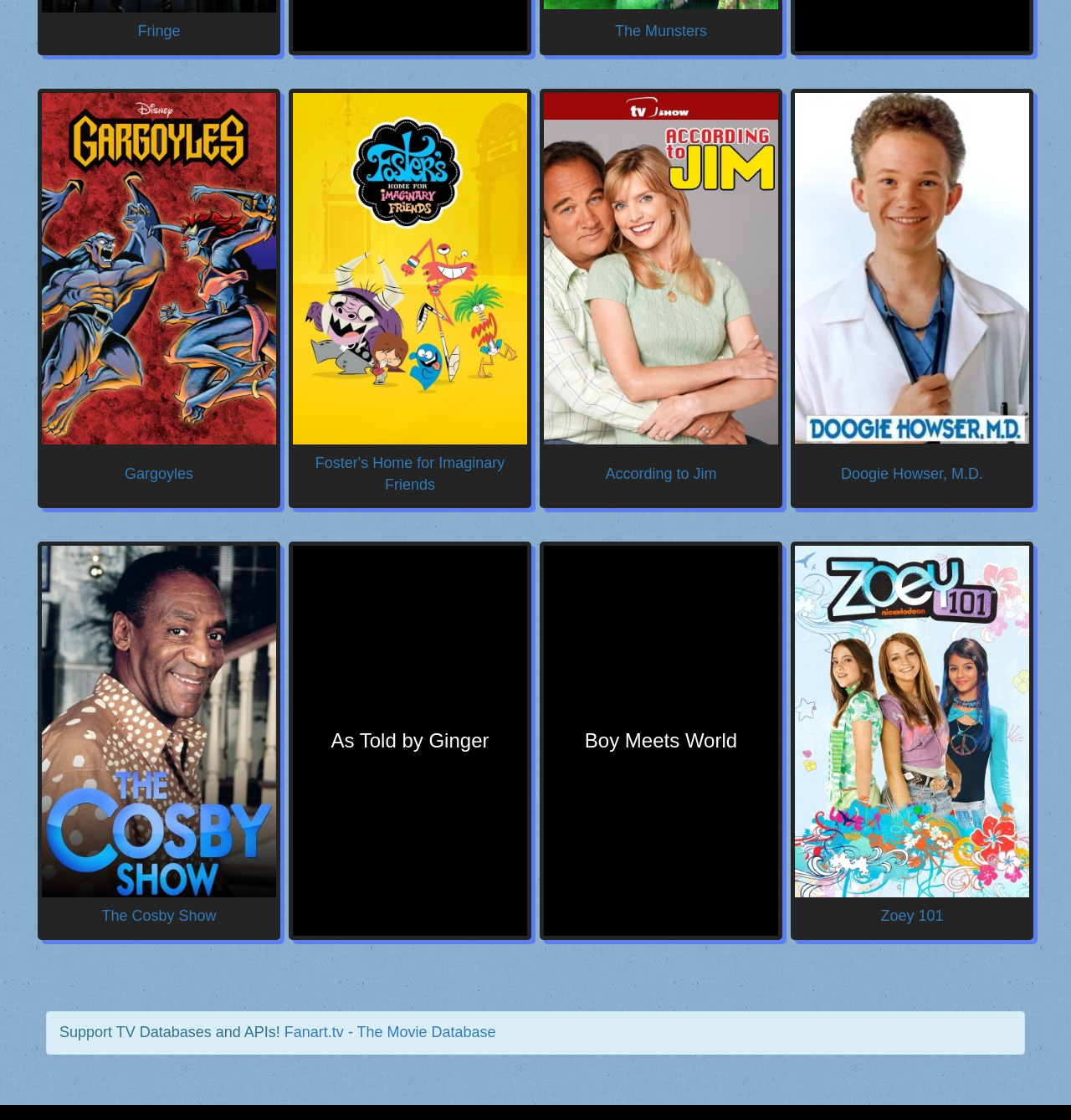How many TV shows have images?
Answer with a single word or phrase by referring to the visual content.

6